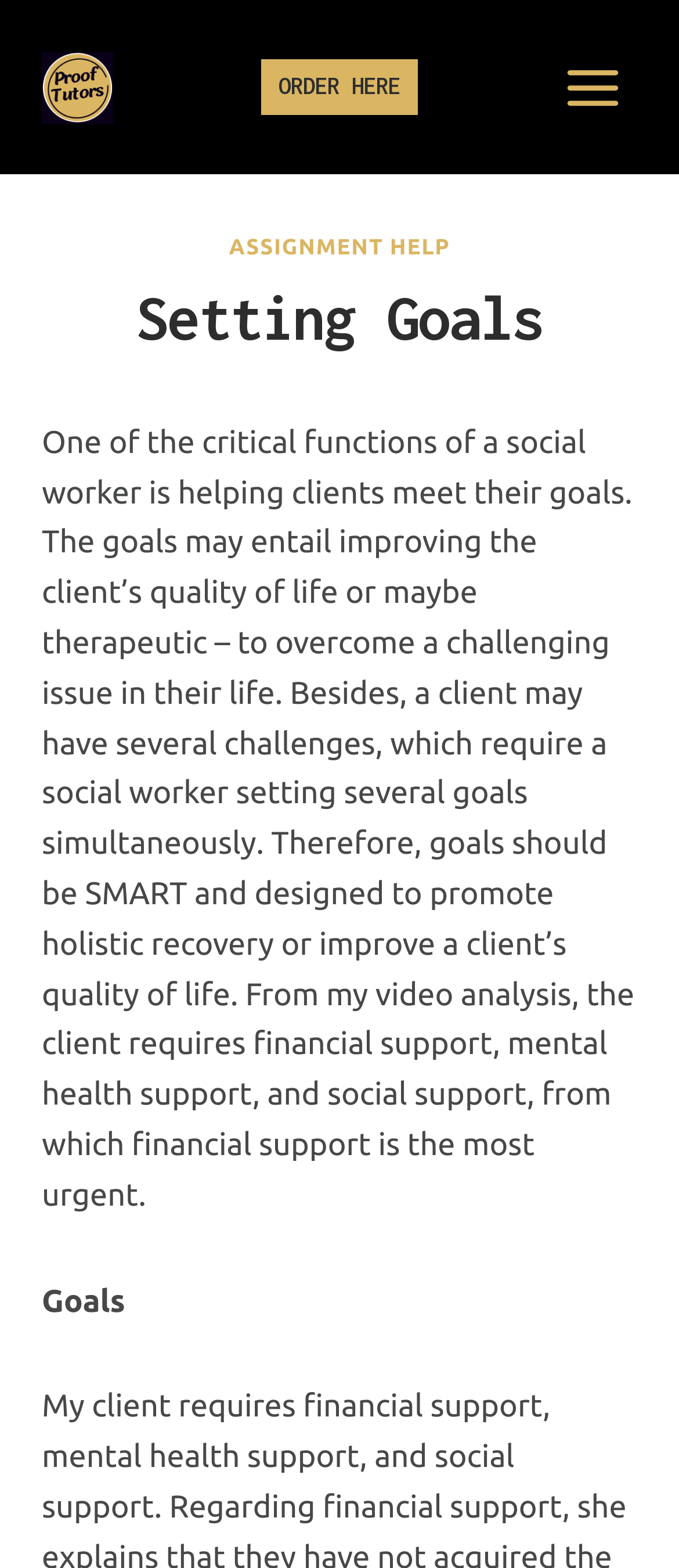What is the function of the 'Open menu' button?
Please give a detailed and elaborate answer to the question based on the image.

The 'Open menu' button is a toggle button that, when clicked, expands the menu. This is indicated by the 'expanded: False' property, which suggests that the menu is initially collapsed and can be expanded by clicking the button.